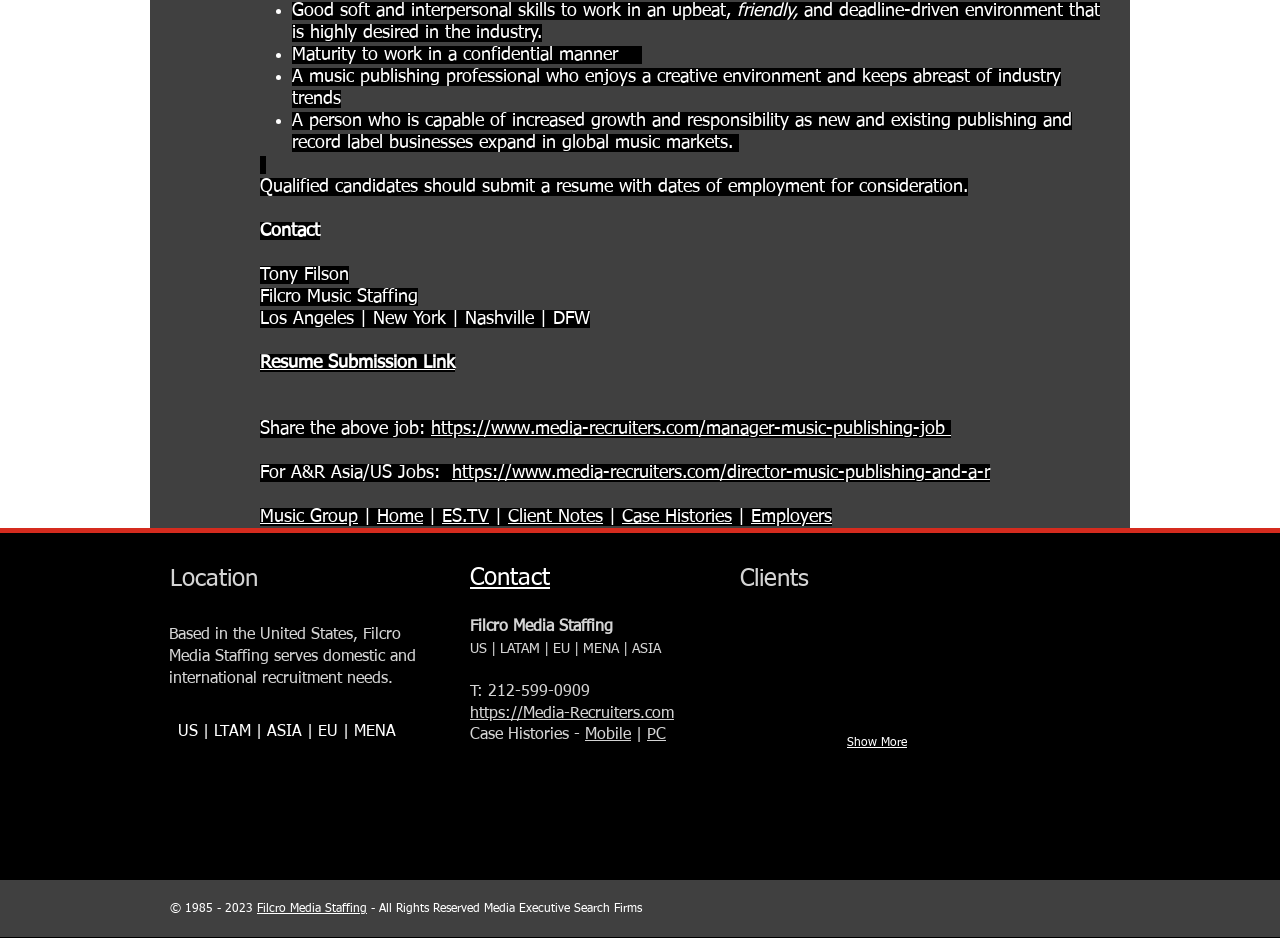Analyze the image and deliver a detailed answer to the question: What is the job requirement for a music publishing professional?

Based on the webpage, the job requirement for a music publishing professional is mentioned in the list of bullet points. The first point mentions 'Good soft and interpersonal skills to work in an upbeat, friendly, and deadline-driven environment that is highly desired in the industry.' Therefore, the answer is 'Good soft and interpersonal skills'.